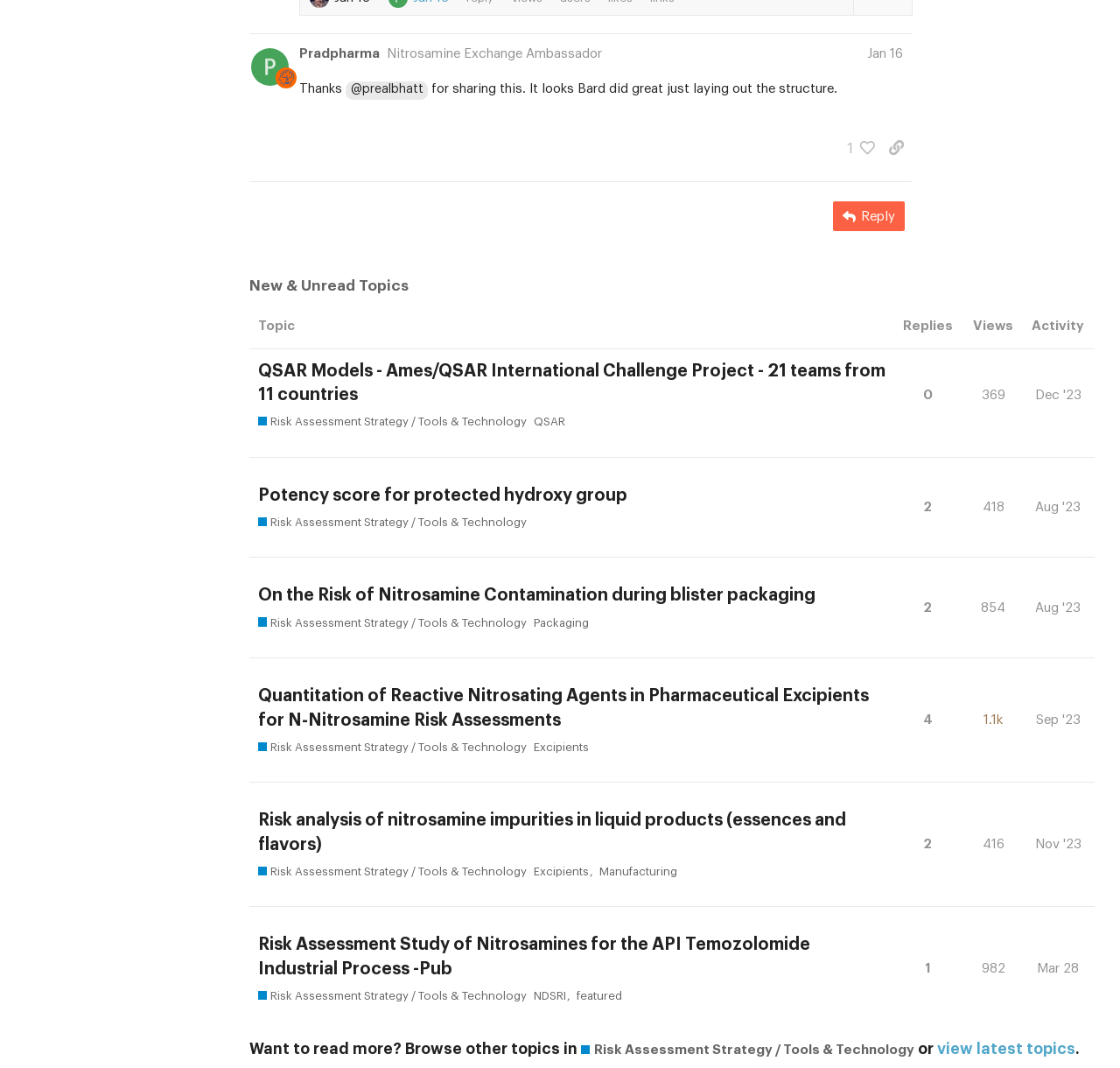Show me the bounding box coordinates of the clickable region to achieve the task as per the instruction: "Click to view the people who liked the post".

[0.749, 0.125, 0.781, 0.153]